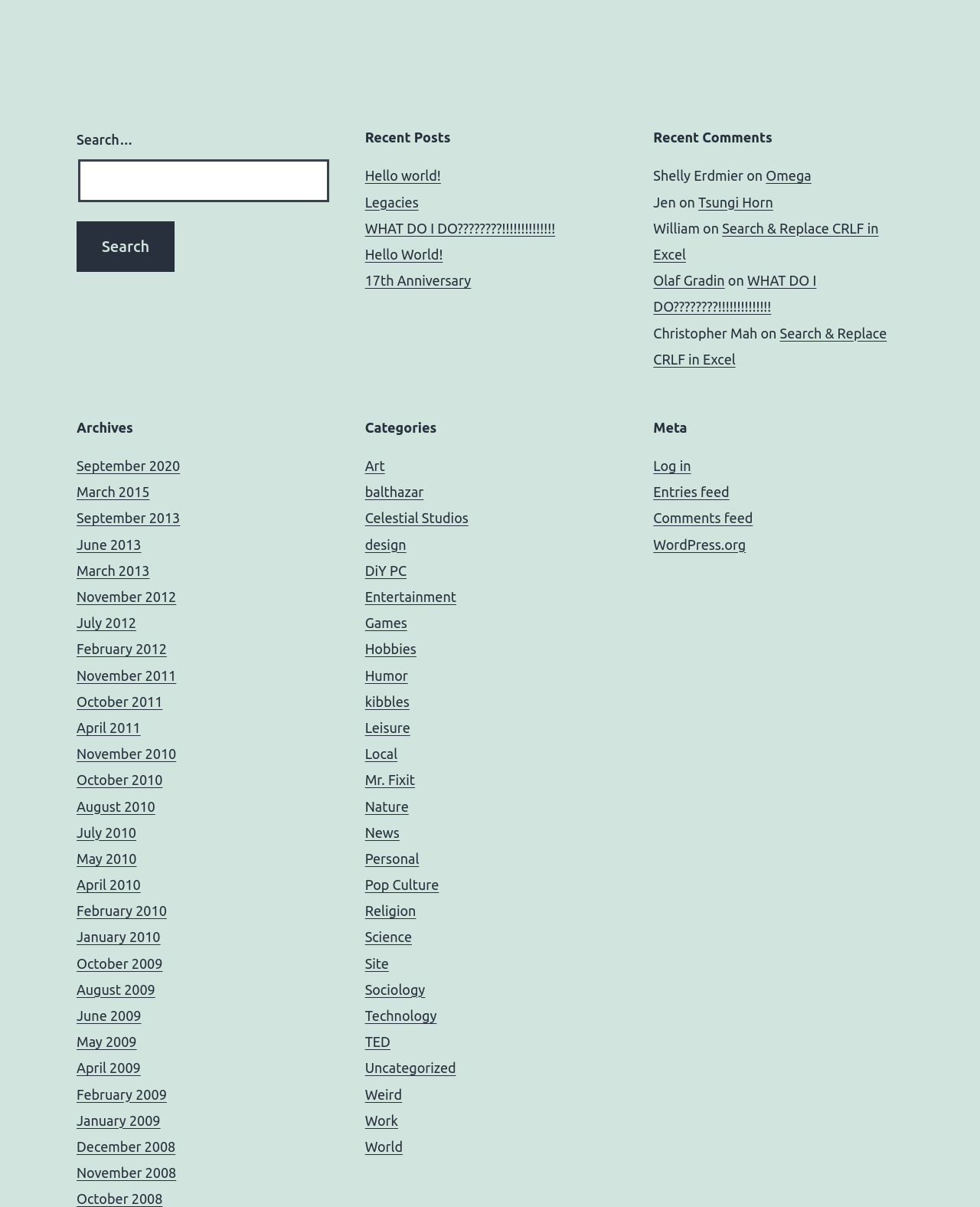Please analyze the image and give a detailed answer to the question:
What is the purpose of the 'Archives' section?

The 'Archives' section is located below the 'Recent Posts' section and lists links to old posts organized by month and year. This section allows users to access and read old blog posts that are no longer recent.